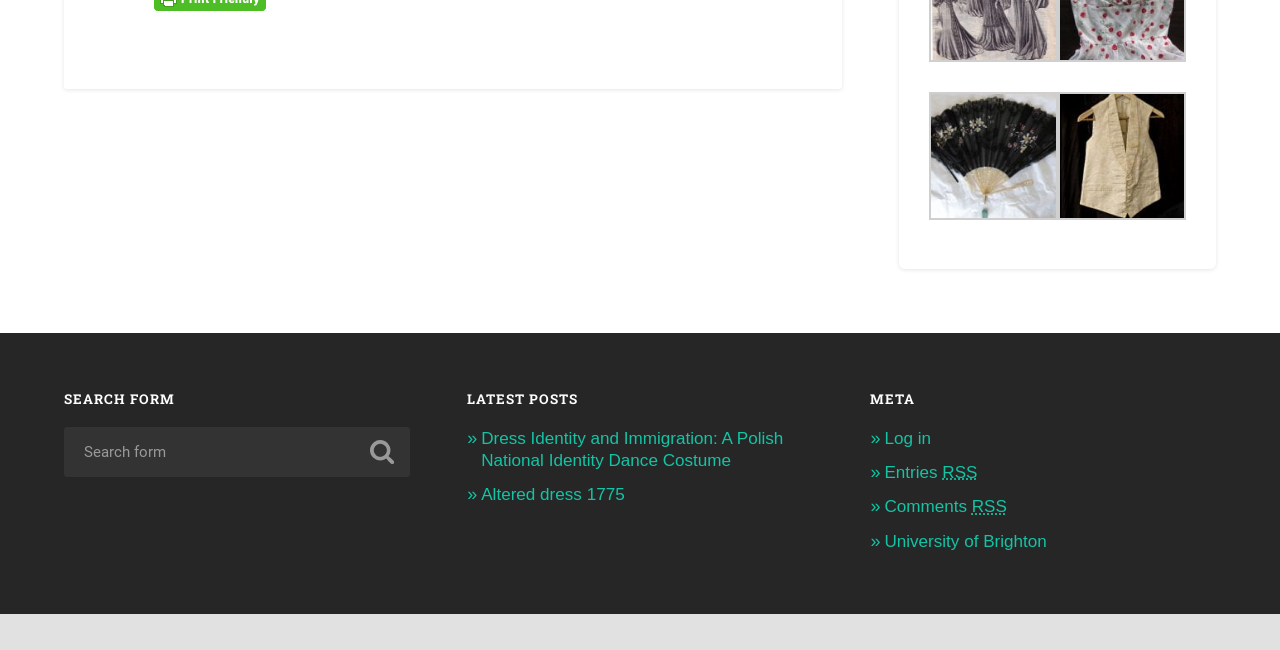What is the purpose of the search form?
Based on the screenshot, give a detailed explanation to answer the question.

I found a search form on the page with a search box and a search button, which suggests that the purpose of the form is to allow users to search the website for specific content.